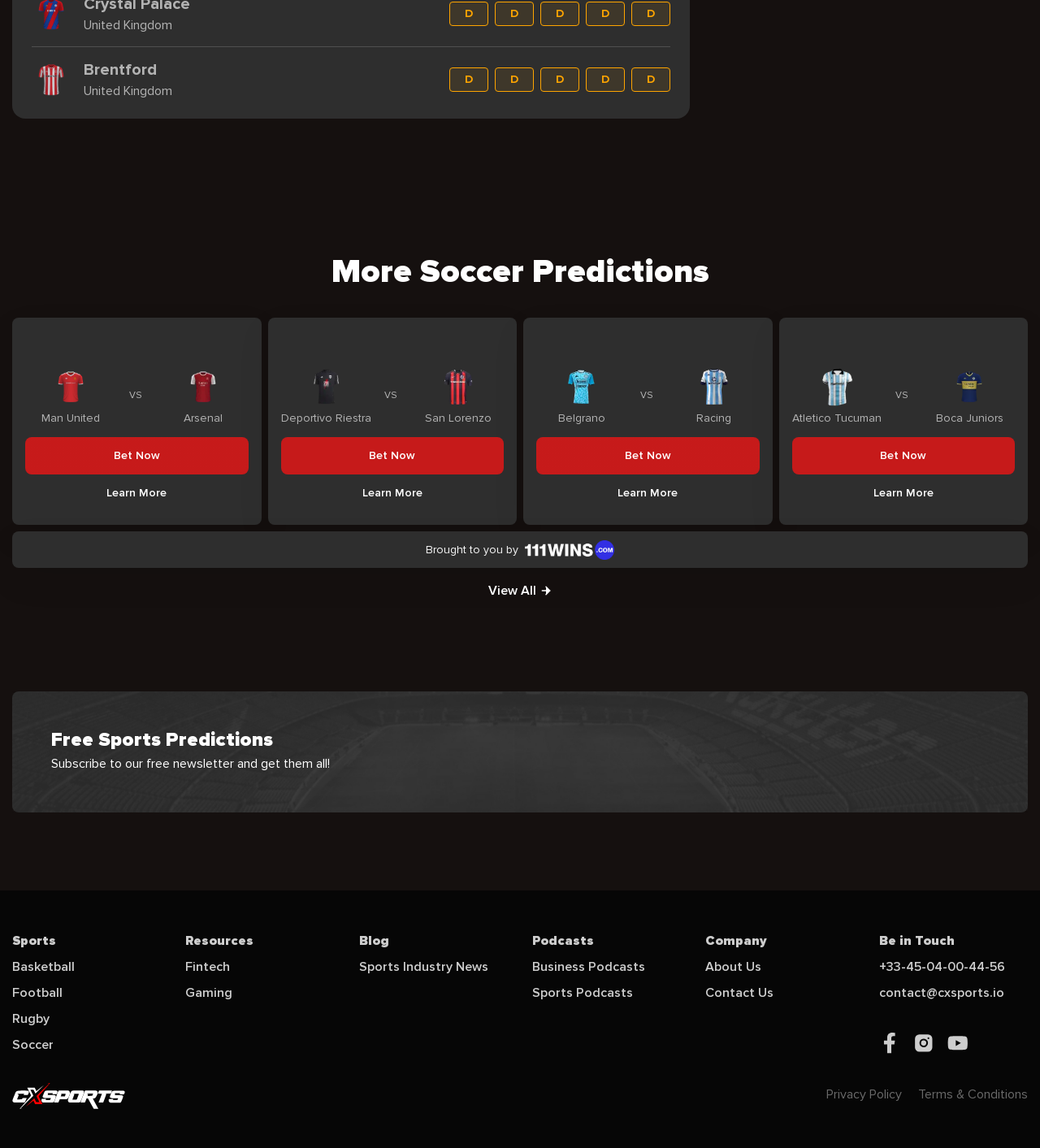What is the purpose of the 'Subscribe to our free newsletter' section?
Answer the question with just one word or phrase using the image.

Get free sports predictions